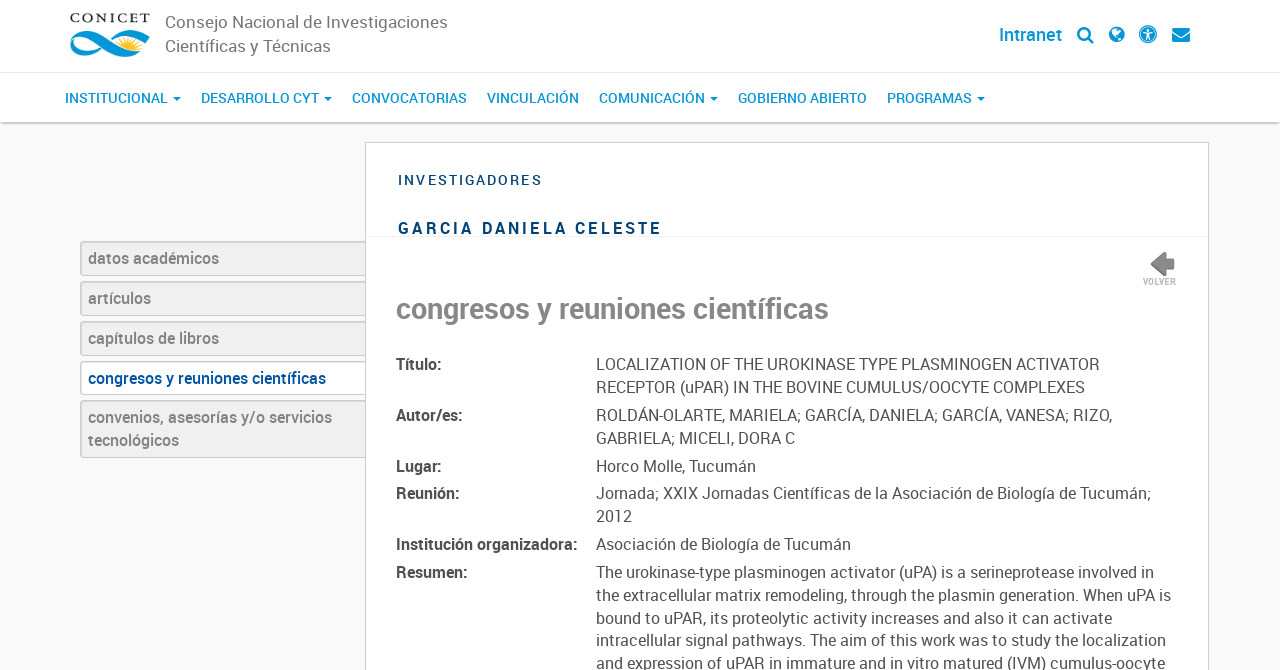How many years of experience does the researcher have in teaching mathematics?
Answer the question with a single word or phrase by looking at the picture.

30